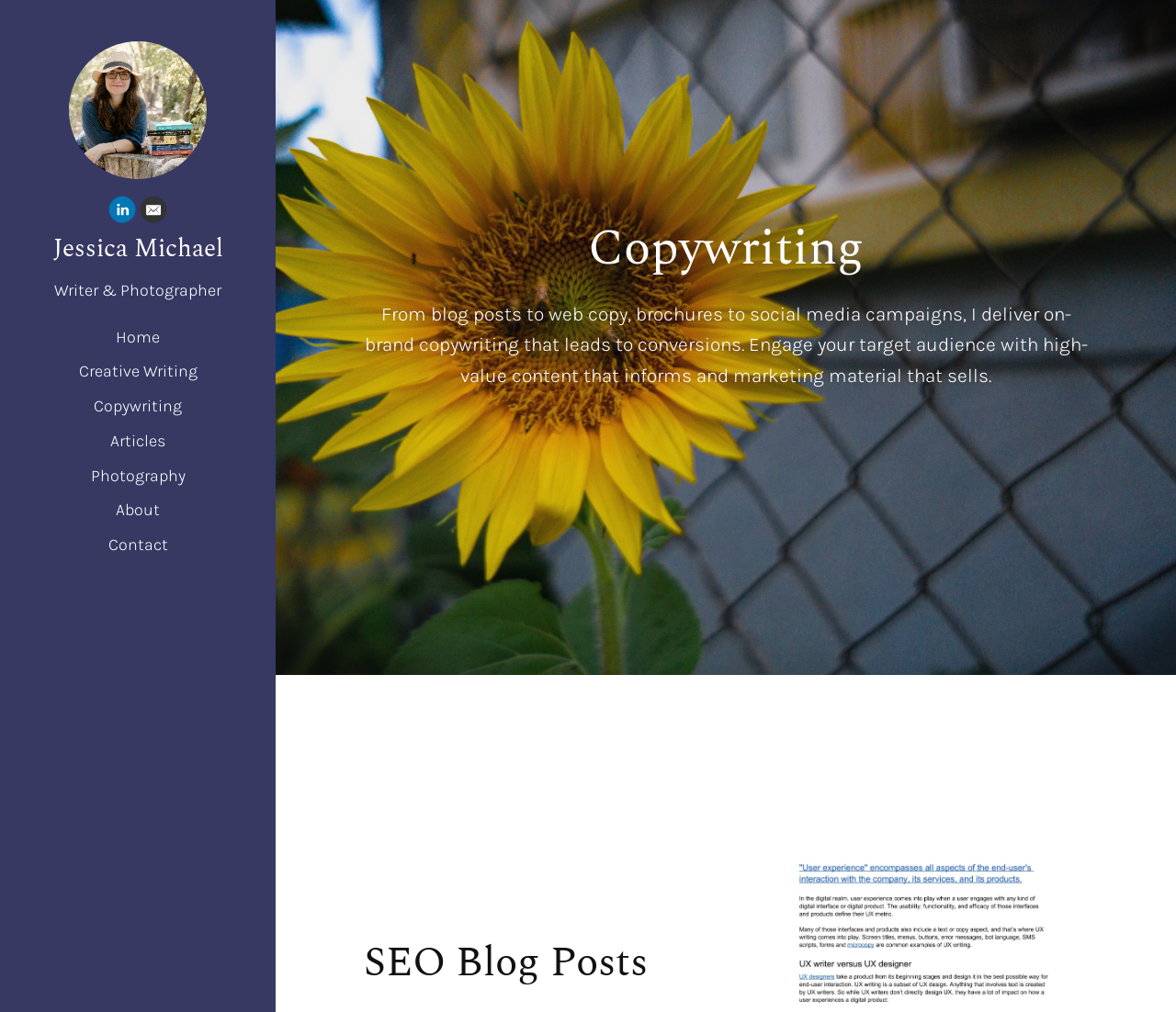Provide a brief response using a word or short phrase to this question:
What is the purpose of the copywriting service?

To lead to conversions